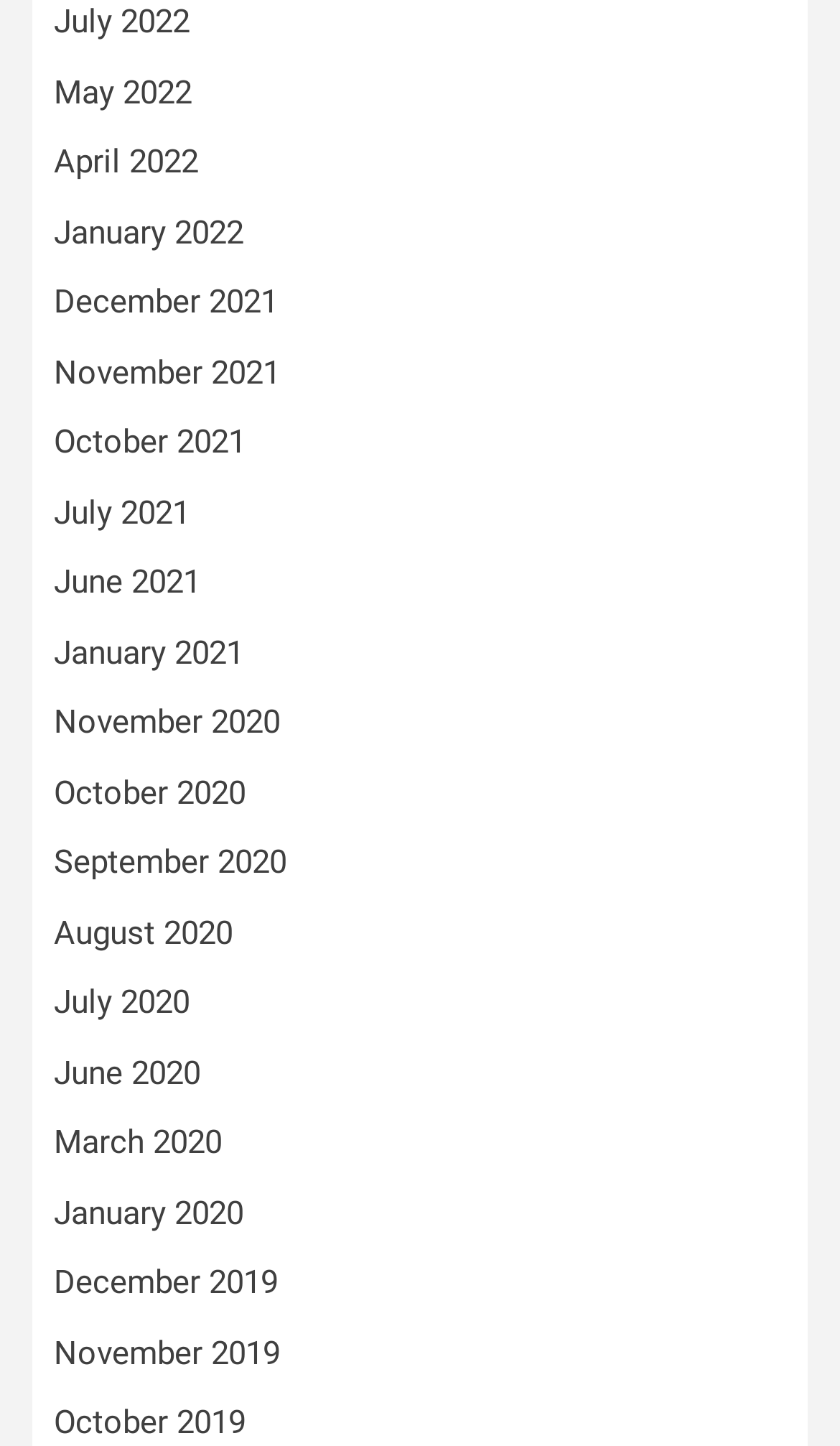Pinpoint the bounding box coordinates of the area that must be clicked to complete this instruction: "check November 2020".

[0.064, 0.486, 0.333, 0.513]